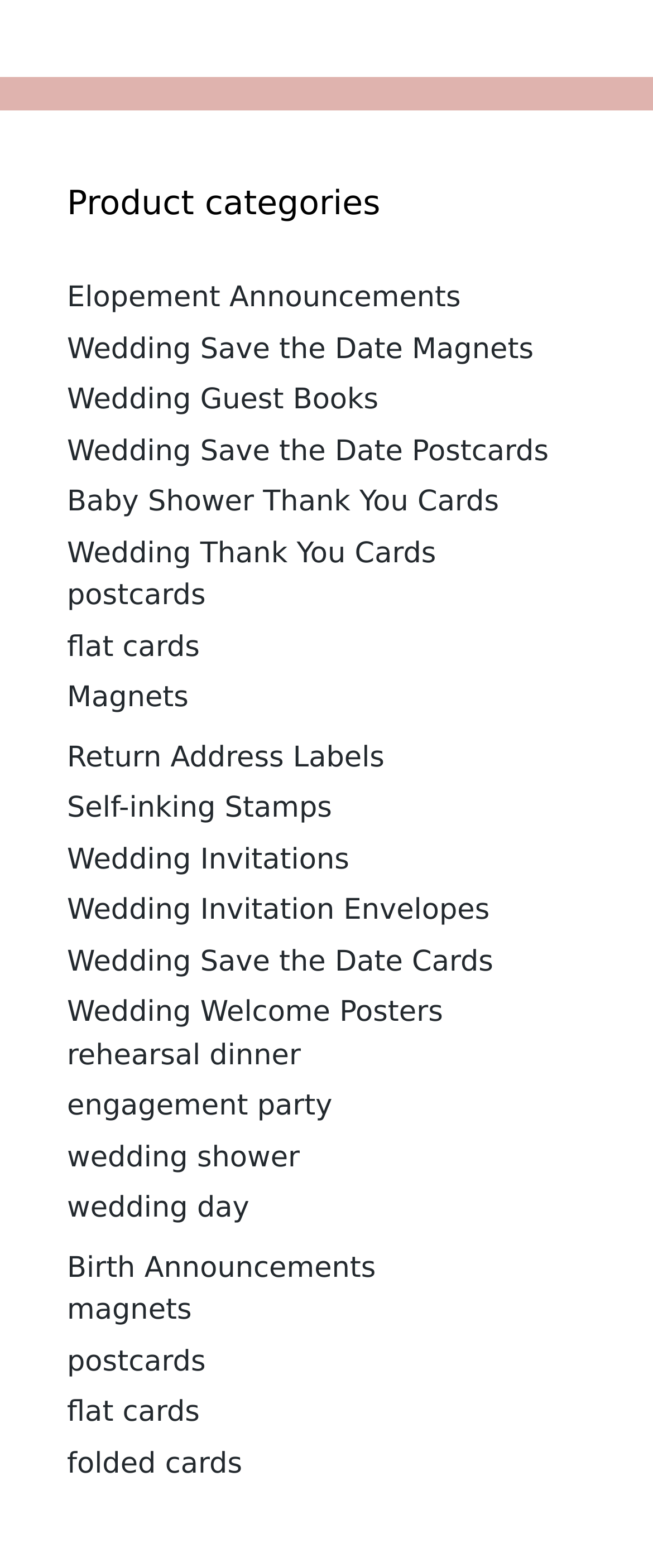Please mark the clickable region by giving the bounding box coordinates needed to complete this instruction: "Check out Wedding Invitations".

[0.103, 0.538, 0.535, 0.559]